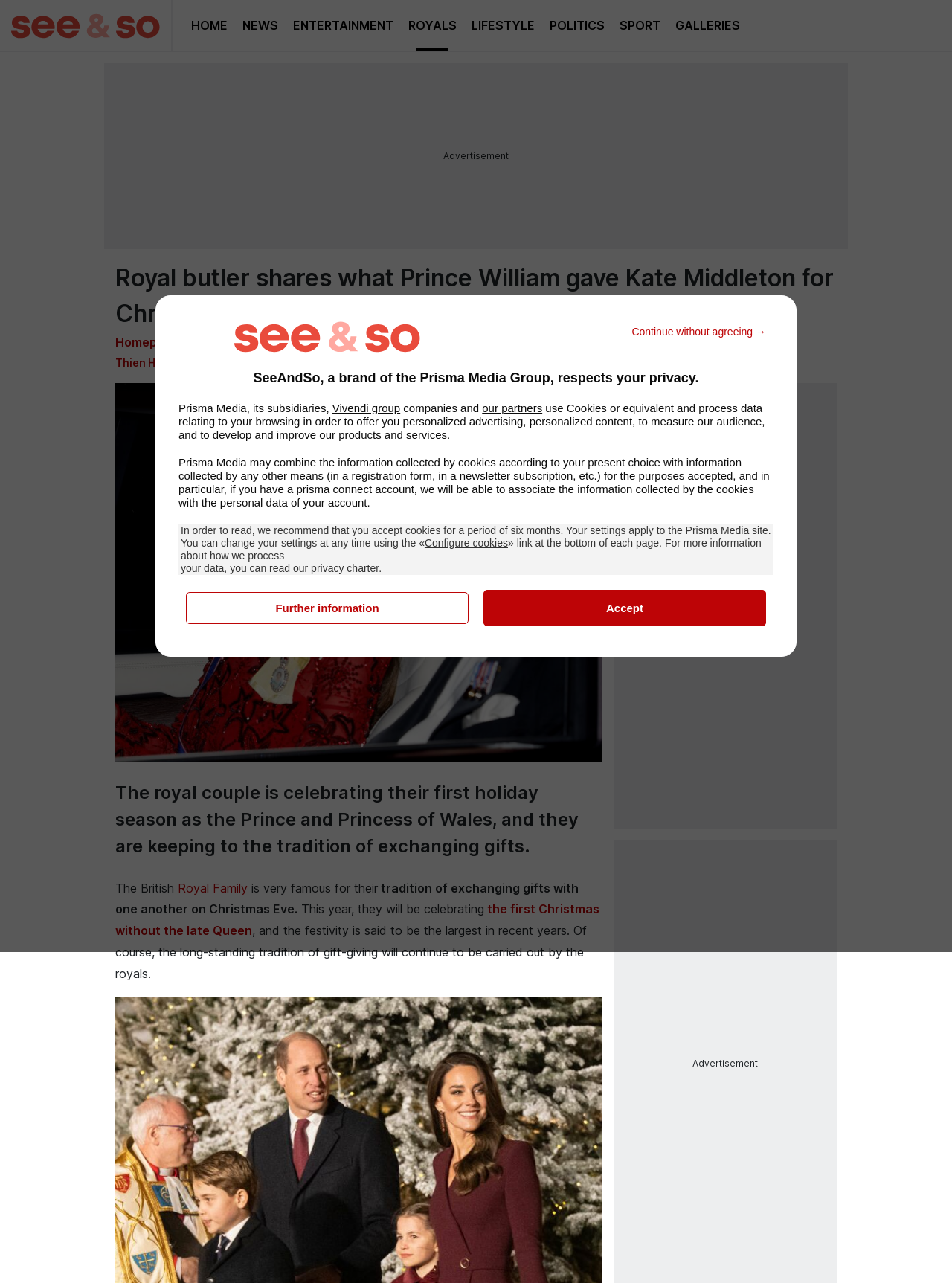Please identify the bounding box coordinates of the element's region that needs to be clicked to fulfill the following instruction: "view galleries". The bounding box coordinates should consist of four float numbers between 0 and 1, i.e., [left, top, right, bottom].

[0.702, 0.0, 0.785, 0.04]